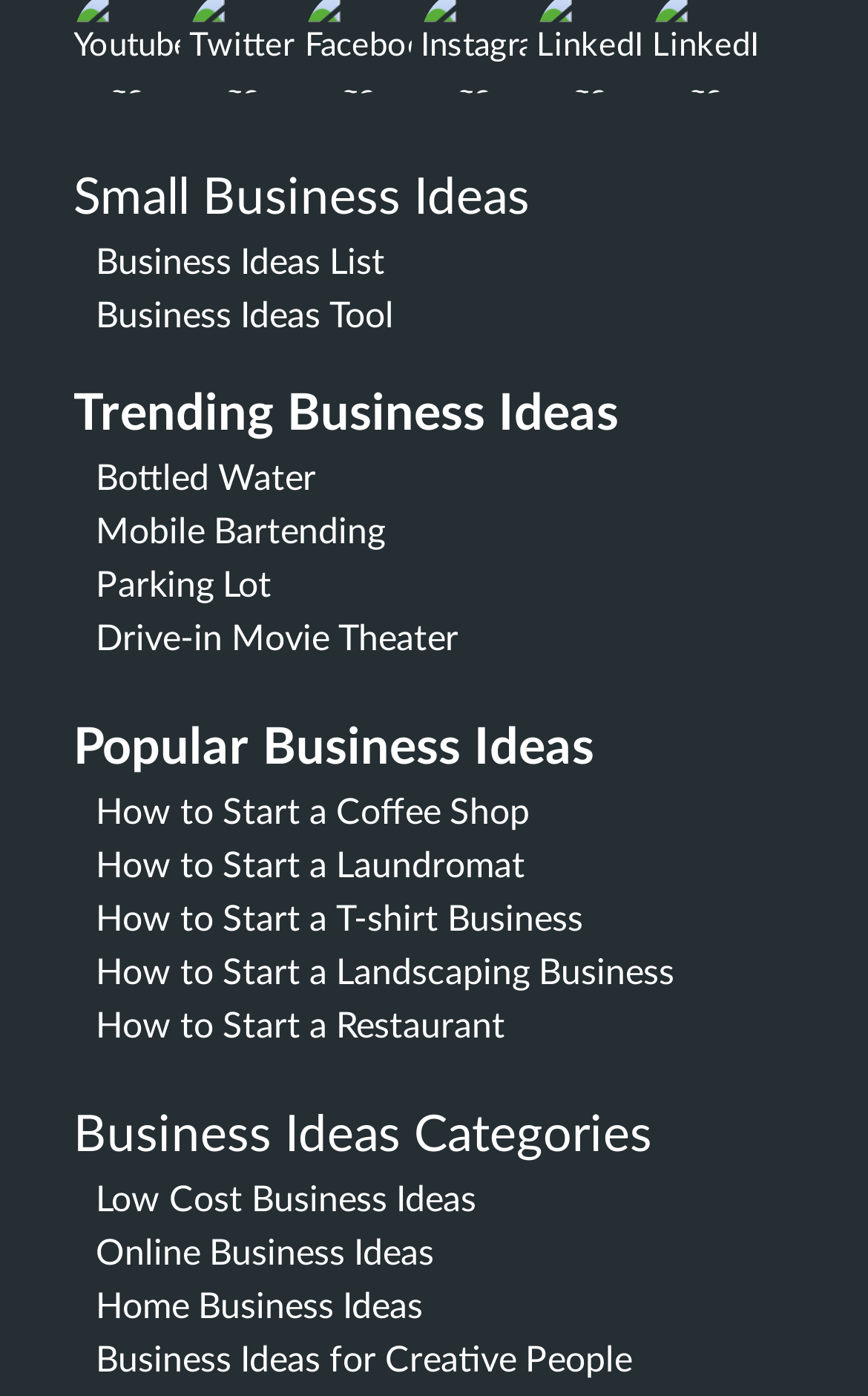Select the bounding box coordinates of the element I need to click to carry out the following instruction: "Explore Business Ideas List".

[0.111, 0.176, 0.444, 0.202]